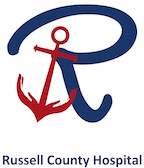What is the font style of the hospital's name?
Please give a detailed and thorough answer to the question, covering all relevant points.

The caption describes the font style of the hospital's name, 'Russell County Hospital', as bold and modern. This information is provided to emphasize the institution's professional identity.